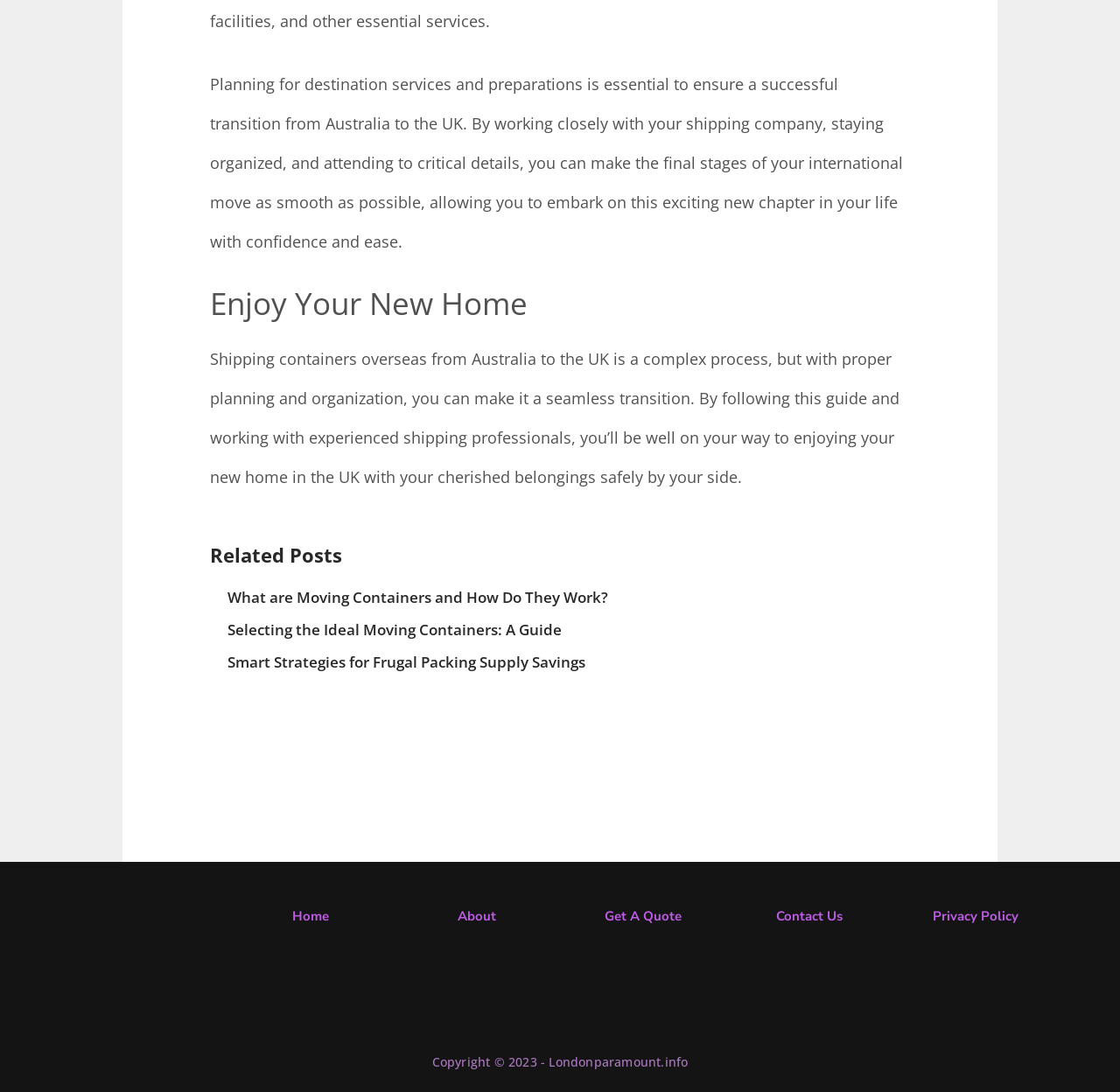Provide the bounding box coordinates of the area you need to click to execute the following instruction: "Click on 'Contact Us'".

[0.693, 0.831, 0.752, 0.847]